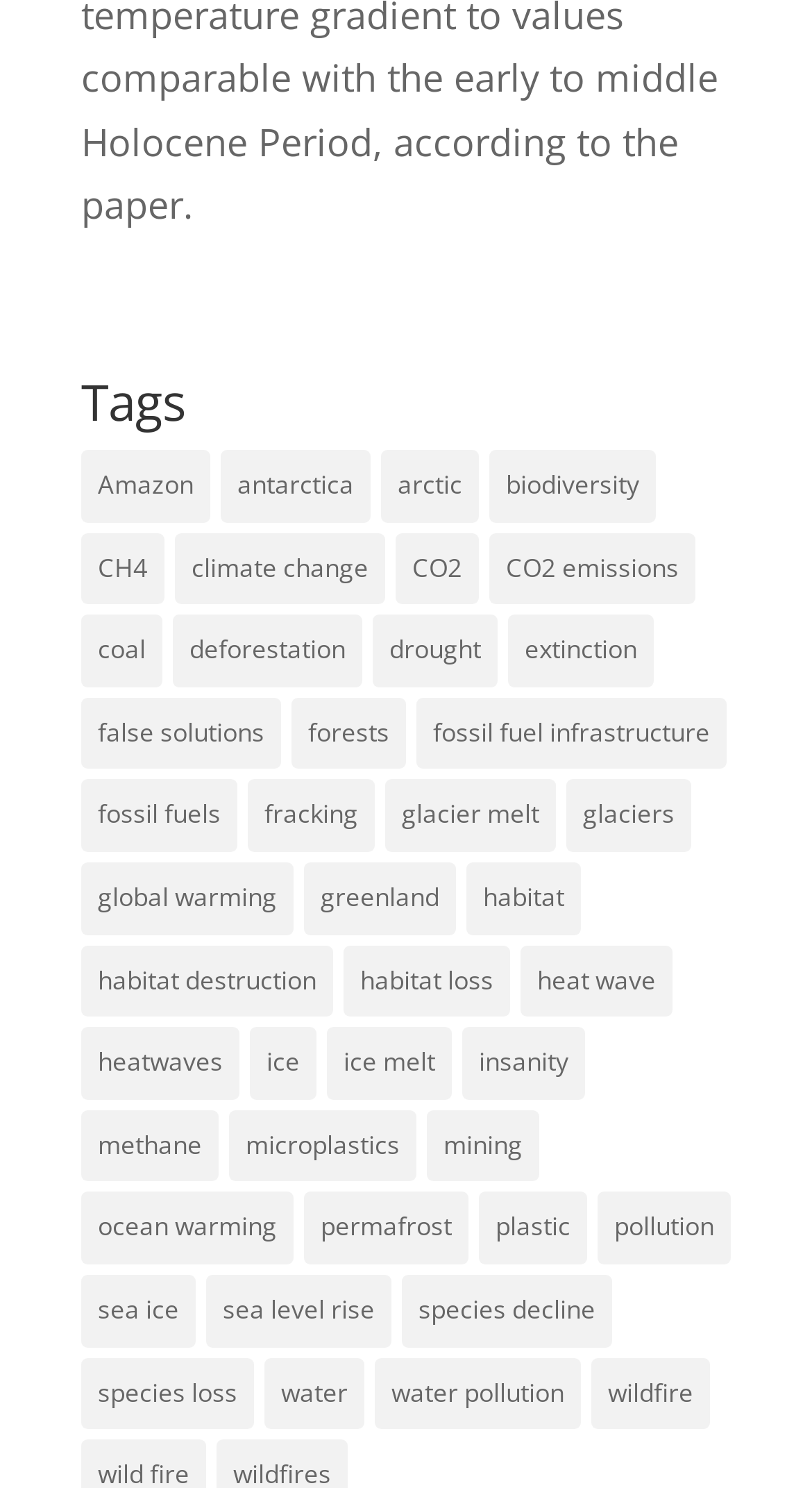Pinpoint the bounding box coordinates of the element you need to click to execute the following instruction: "Click on the 'Vasilevskaya gives Lukashenko Belarusian flag flown to ISS' link". The bounding box should be represented by four float numbers between 0 and 1, in the format [left, top, right, bottom].

None